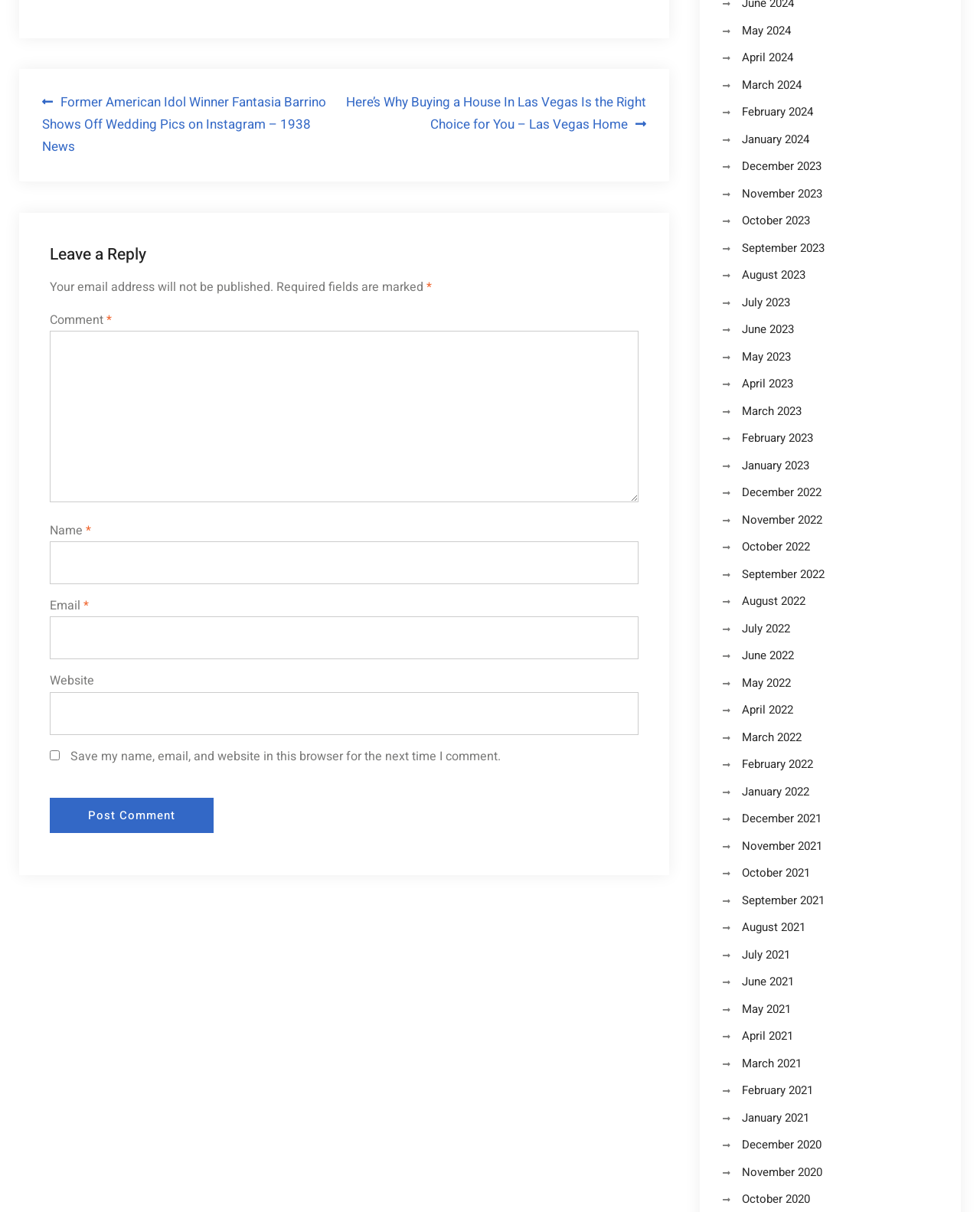Find the bounding box coordinates of the element to click in order to complete the given instruction: "Enter your name in the 'Name' field."

[0.051, 0.447, 0.652, 0.482]